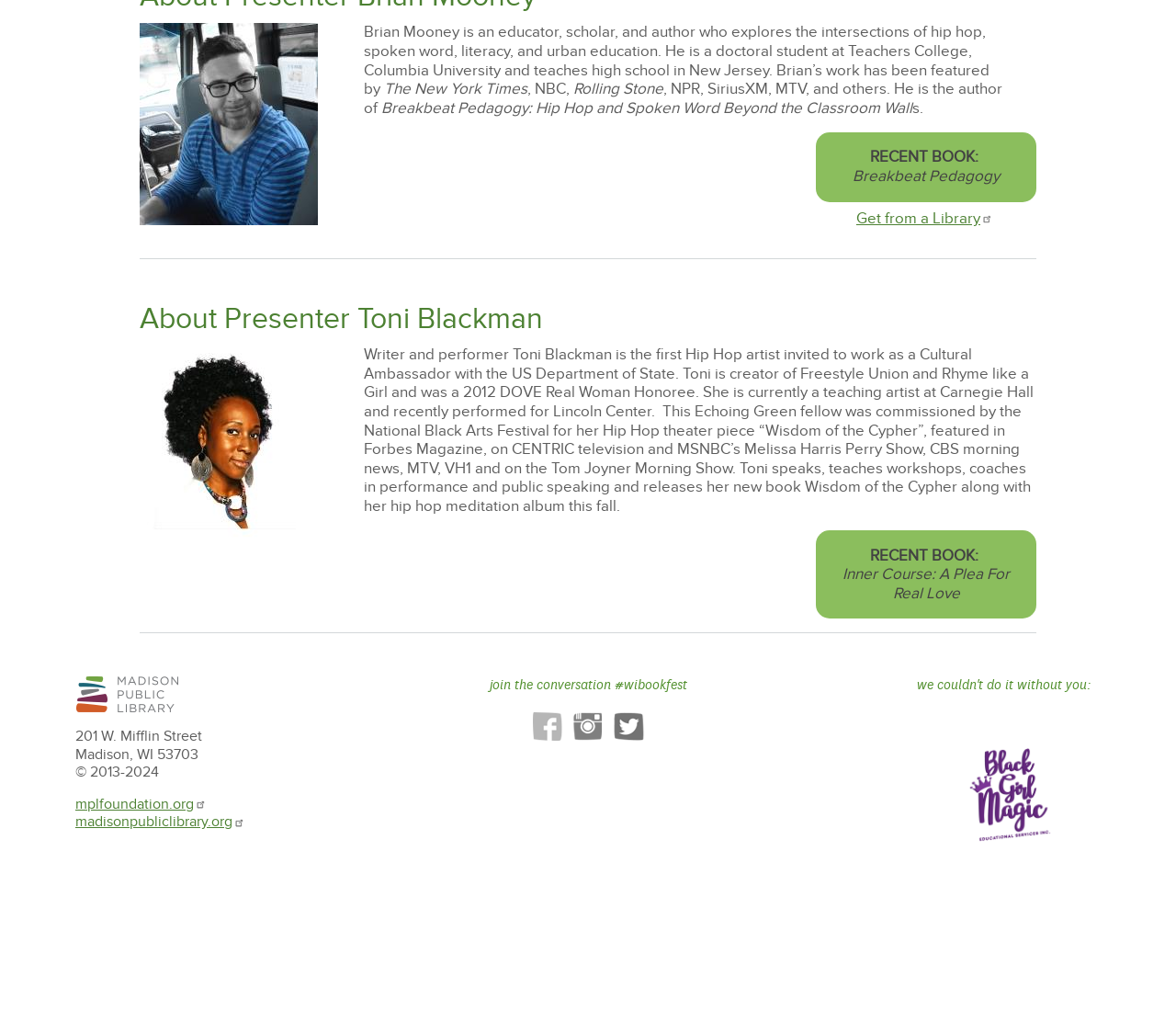What is the title of Toni Blackman's new book?
Use the screenshot to answer the question with a single word or phrase.

Wisdom of the Cypher